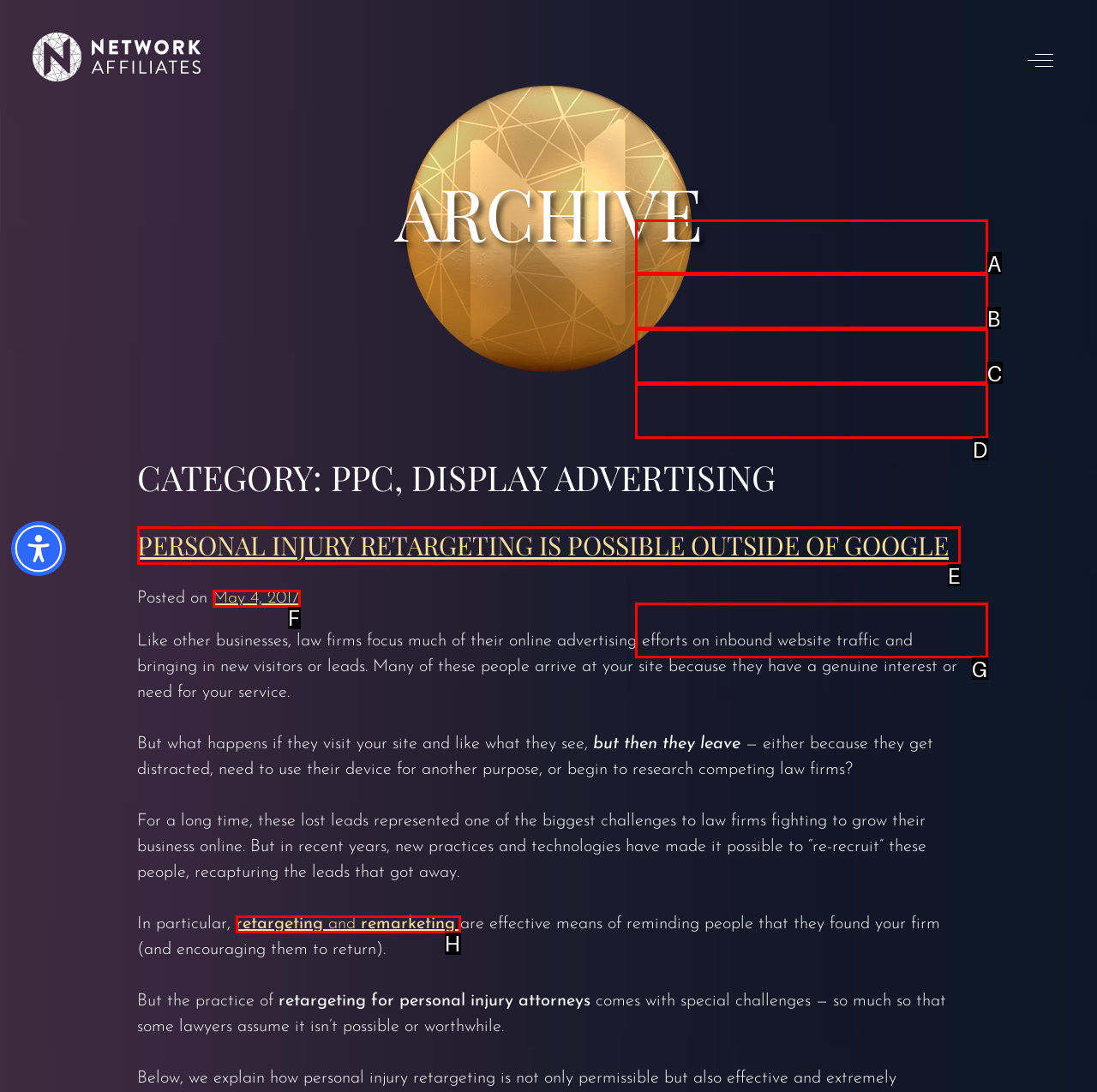Select the proper HTML element to perform the given task: Read the PERSONAL INJURY RETARGETING IS POSSIBLE OUTSIDE OF GOOGLE article Answer with the corresponding letter from the provided choices.

E